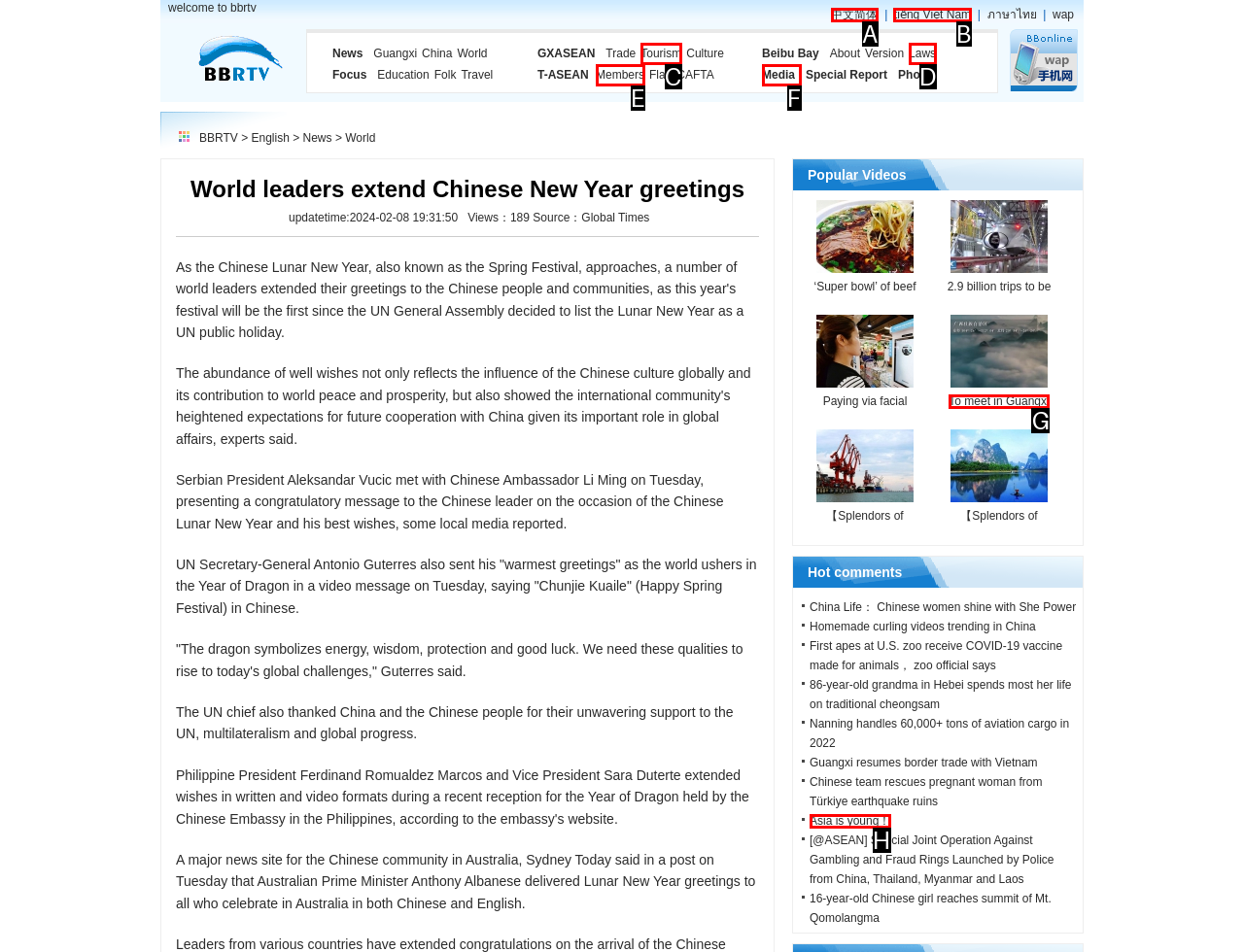Using the provided description: To meet in Guangxi, select the HTML element that corresponds to it. Indicate your choice with the option's letter.

G